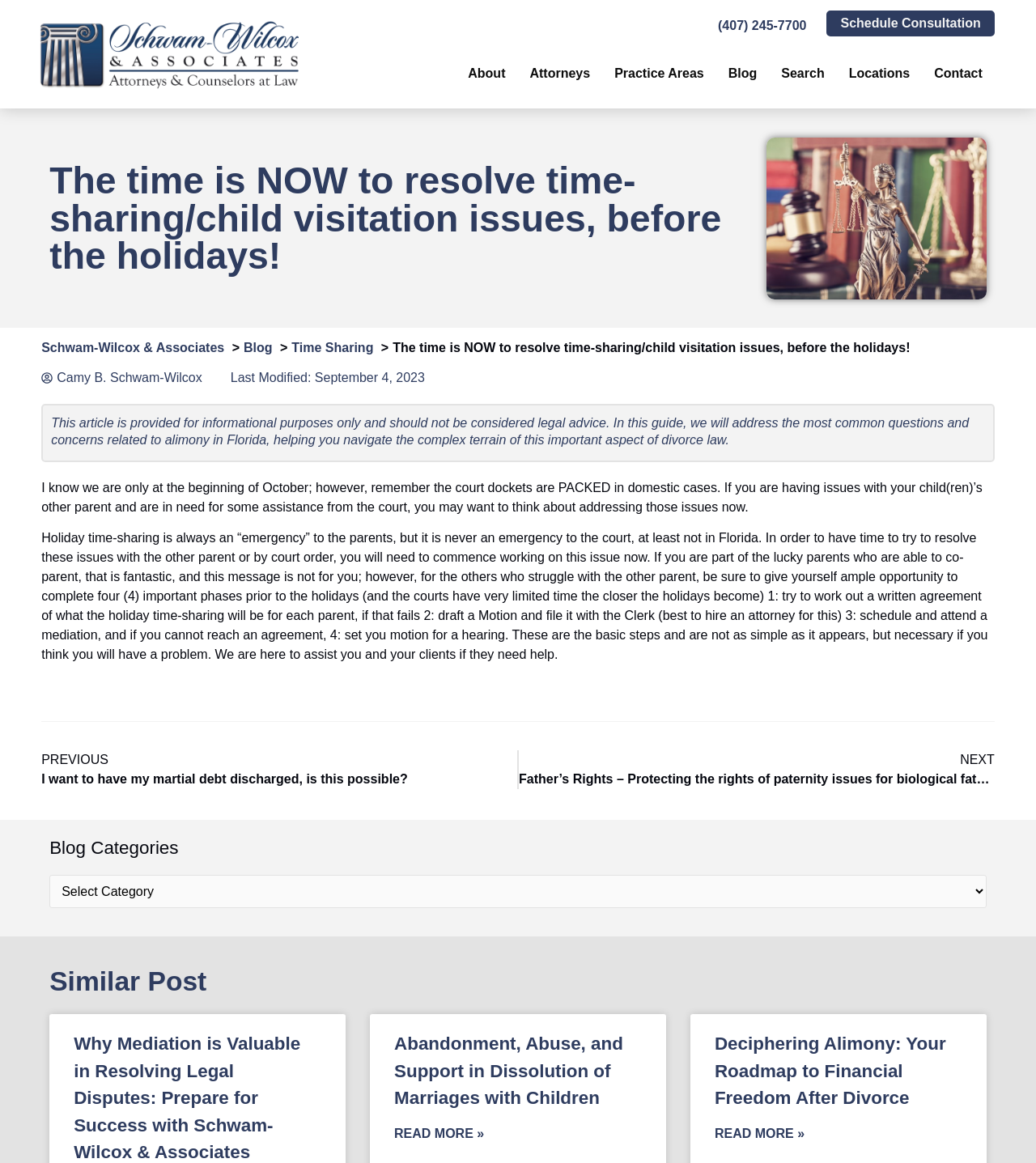Please analyze the image and give a detailed answer to the question:
What is the purpose of the four phases mentioned in the blog post?

I determined the purpose of the four phases by reading the blog post, which explains that the phases are necessary to resolve time-sharing issues with the other parent before the holidays.